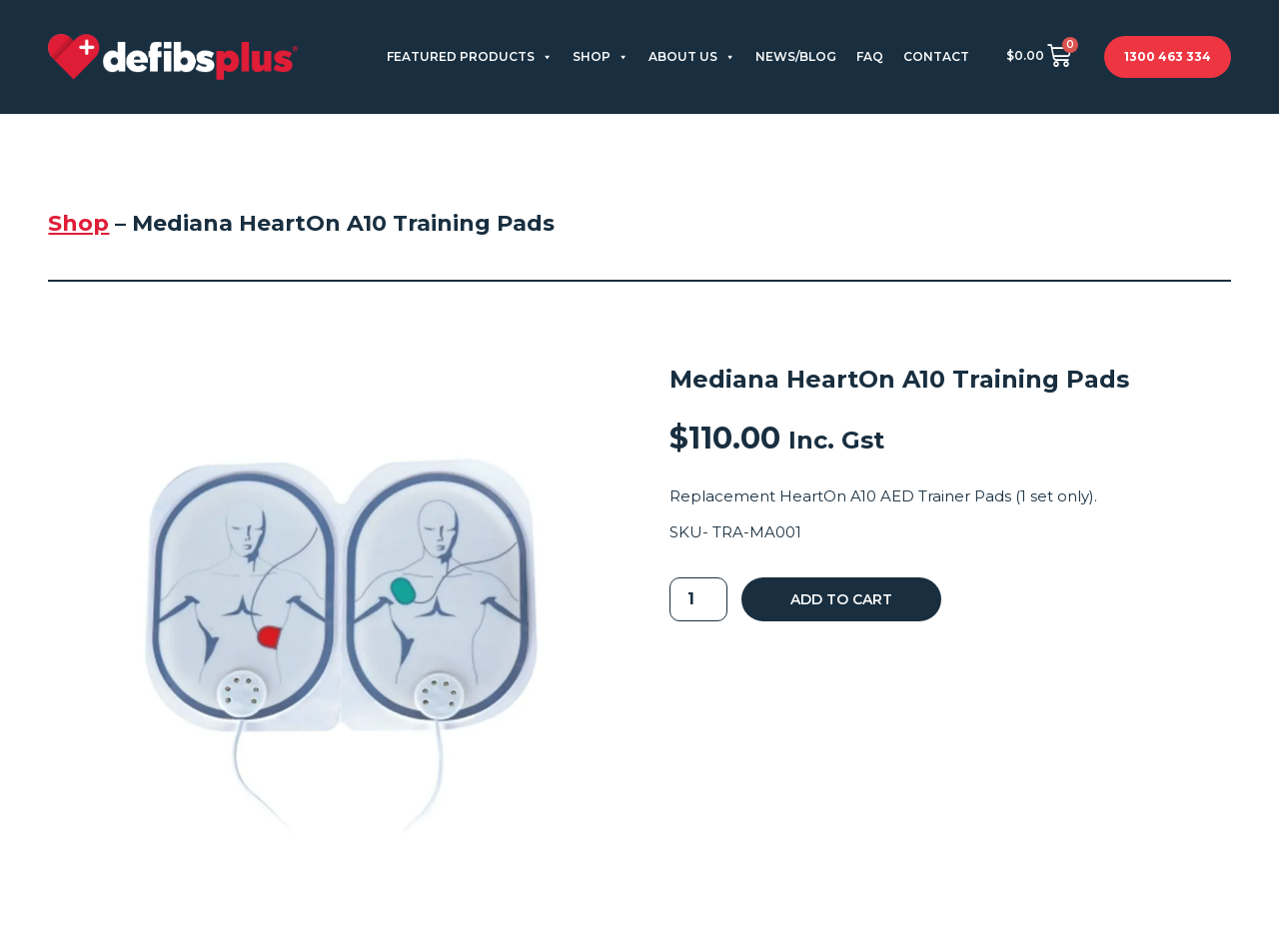What is the product quantity that can be selected?
Examine the image closely and answer the question with as much detail as possible.

I found the product quantity by looking at the spinbutton element on the webpage. Specifically, I found the element with the label 'Product quantity' and the value text '', which indicates that the product quantity can be selected from 1 or more.